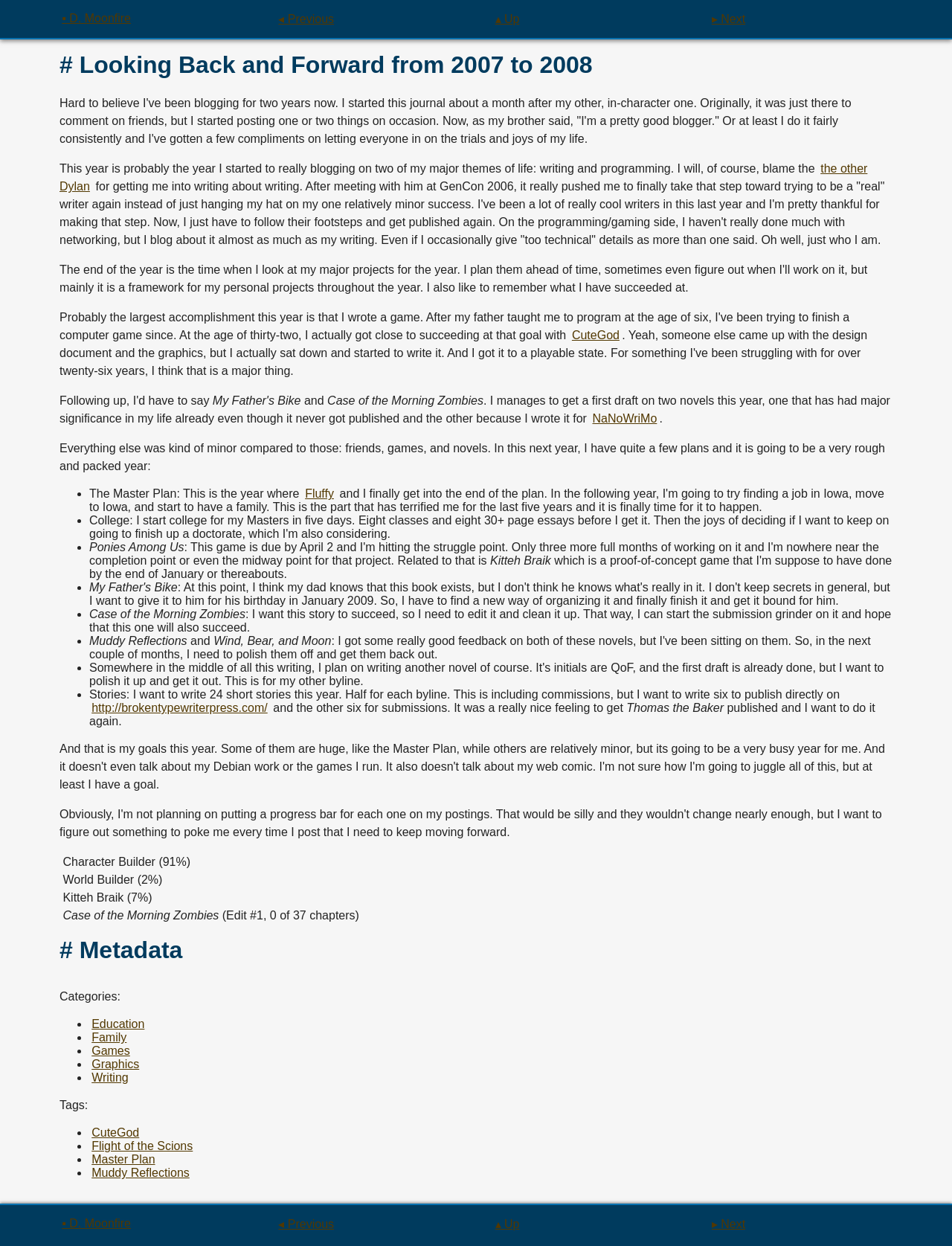Please indicate the bounding box coordinates of the element's region to be clicked to achieve the instruction: "Click on the link to view the post about Fluffy". Provide the coordinates as four float numbers between 0 and 1, i.e., [left, top, right, bottom].

[0.318, 0.391, 0.353, 0.401]